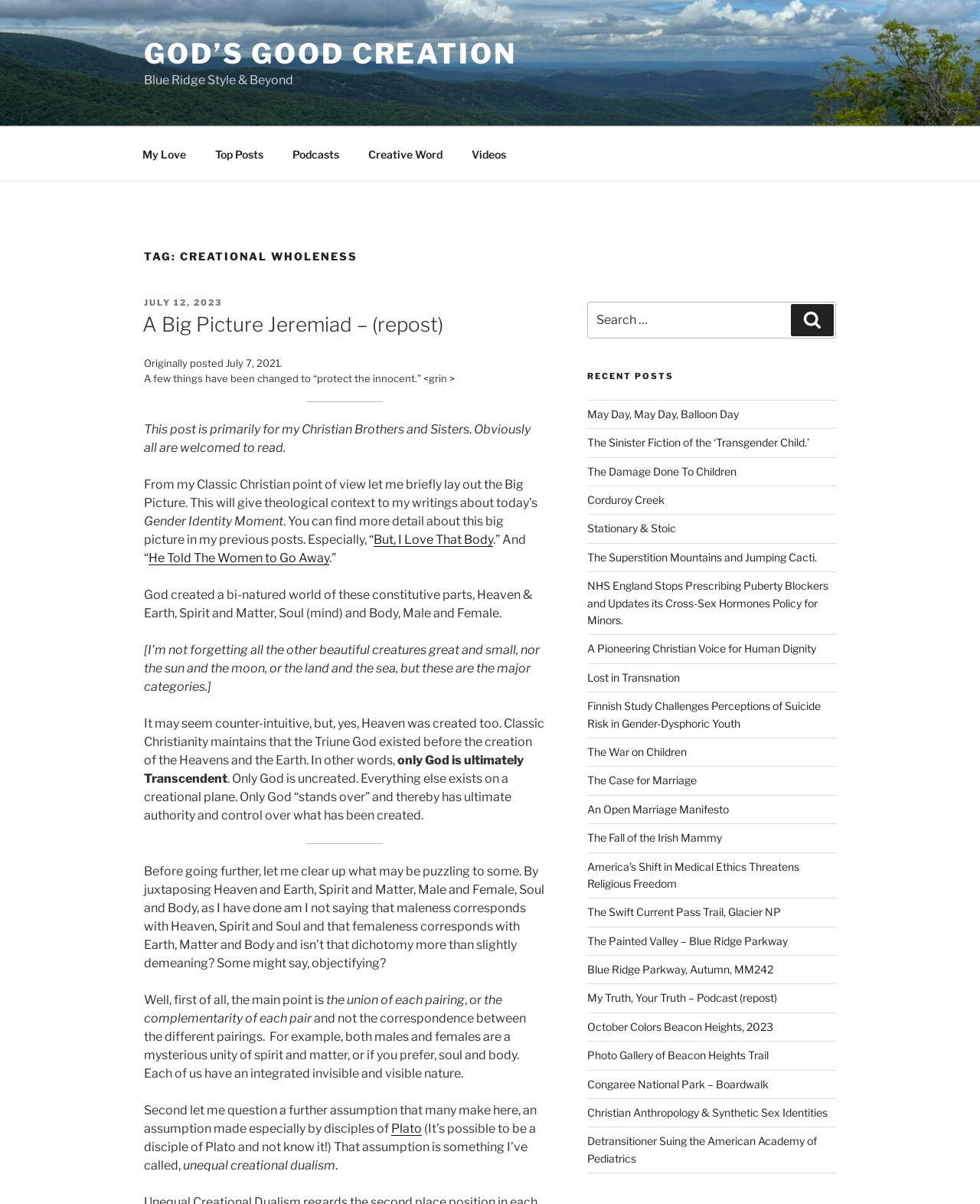Can you find and generate the webpage's heading?

TAG: CREATIONAL WHOLENESS